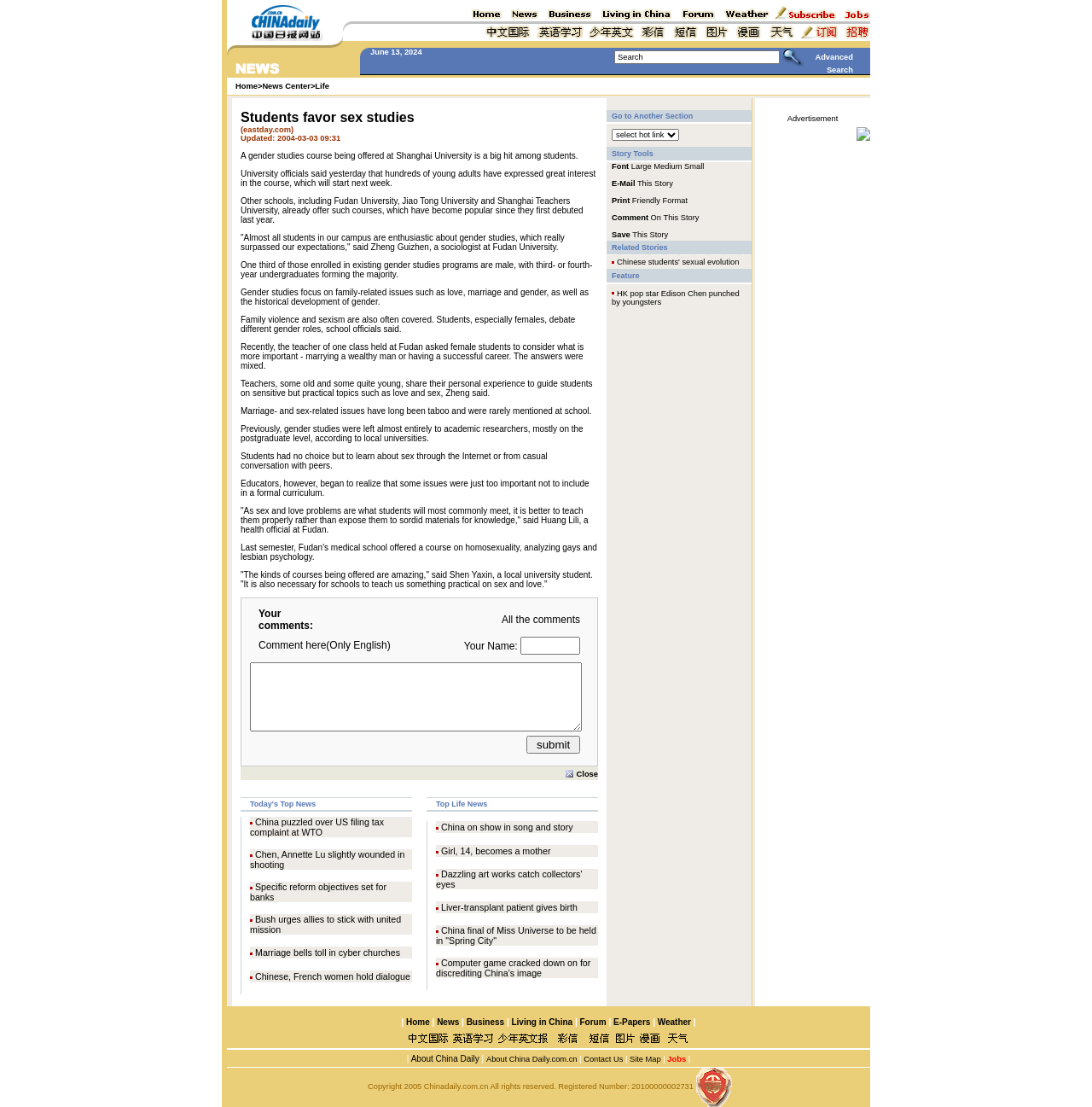What is the format of the comment section?
Analyze the image and provide a thorough answer to the question.

The format of the comment section can be determined by examining the layout of the webpage, which includes a textbox for users to enter their comments and a submit button to post them.